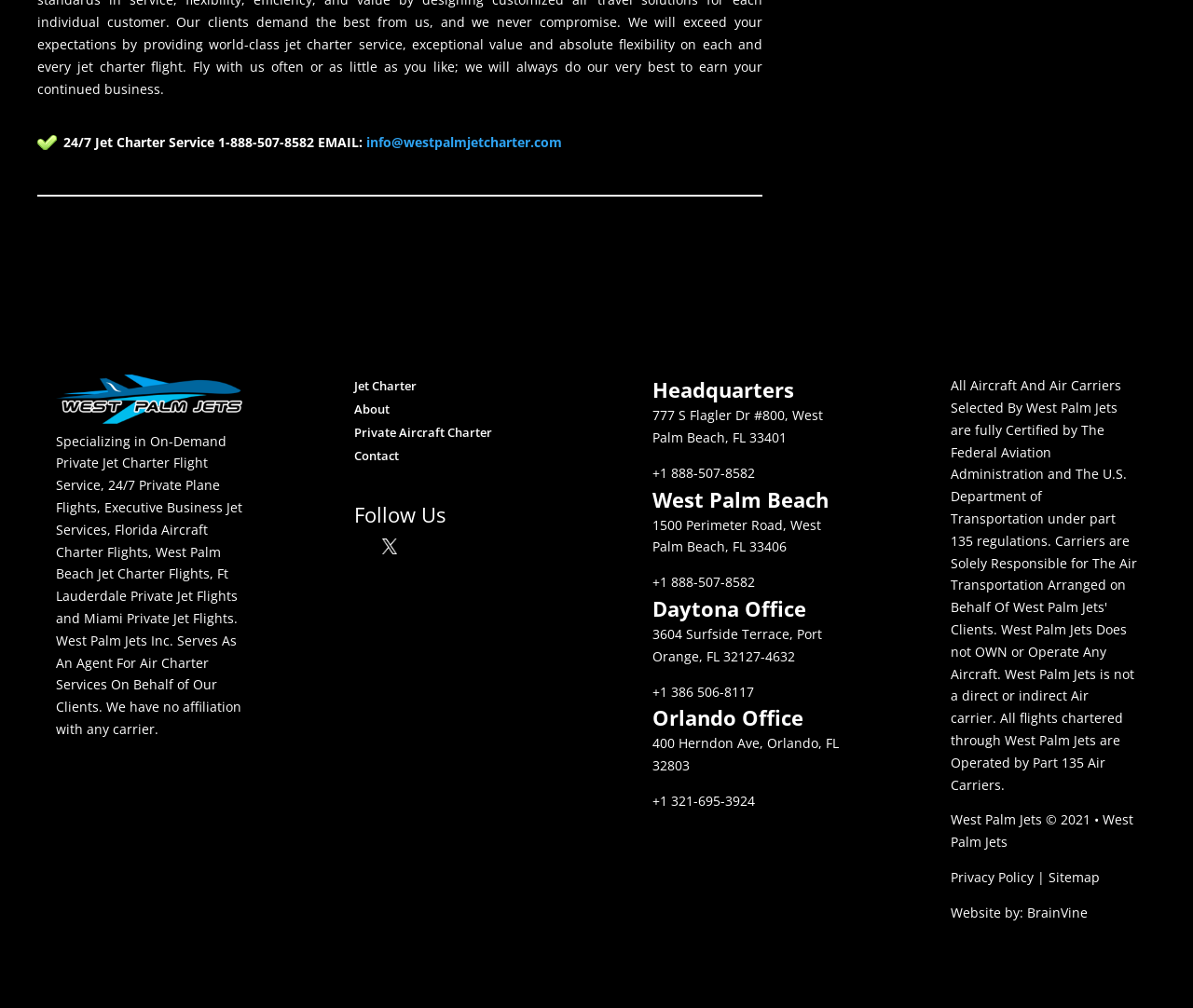Determine the bounding box of the UI component based on this description: "Jet Charter". The bounding box coordinates should be four float values between 0 and 1, i.e., [left, top, right, bottom].

[0.297, 0.374, 0.349, 0.391]